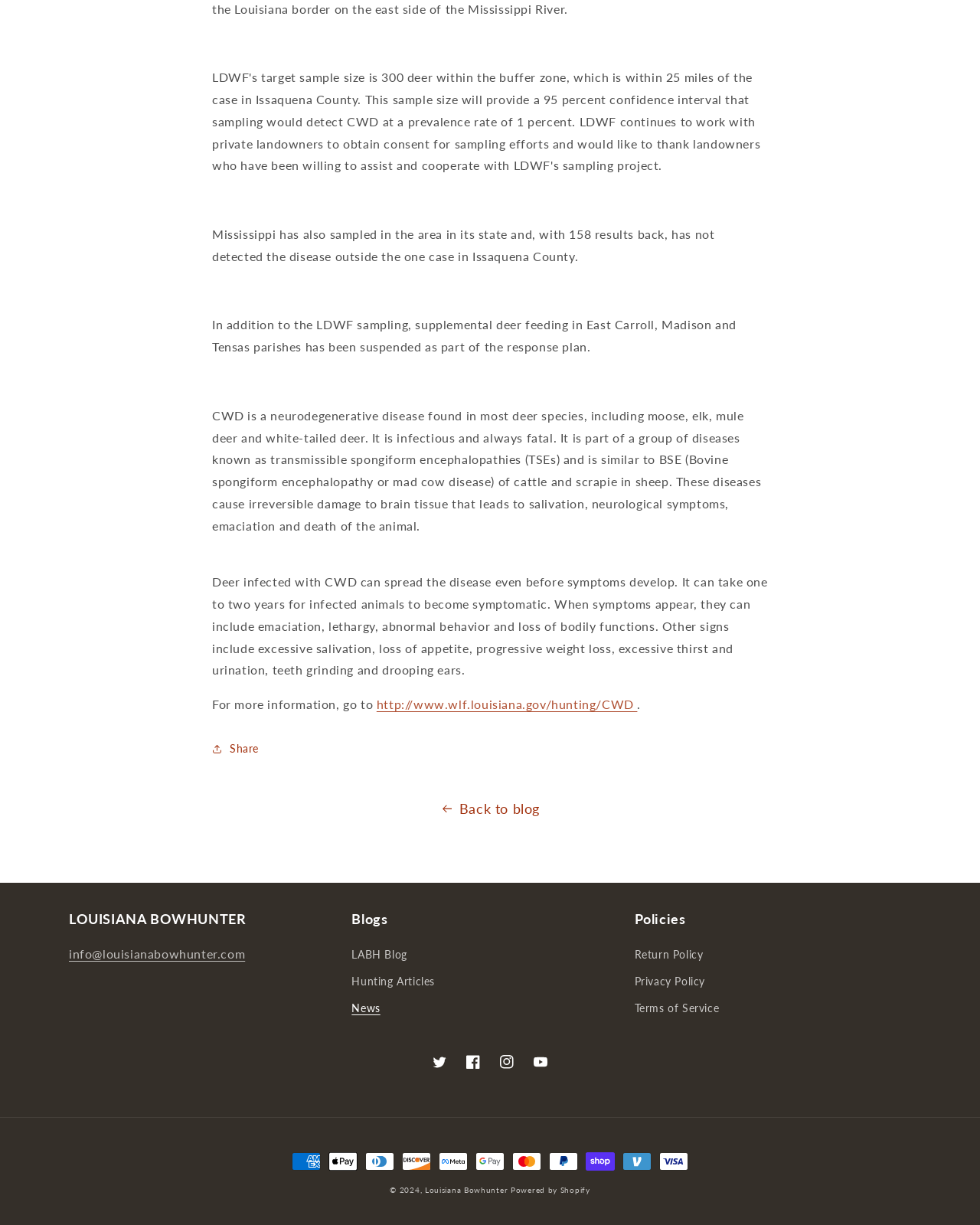Determine the bounding box coordinates of the clickable region to carry out the instruction: "Follow Louisiana Bowhunter on Twitter".

[0.431, 0.853, 0.466, 0.88]